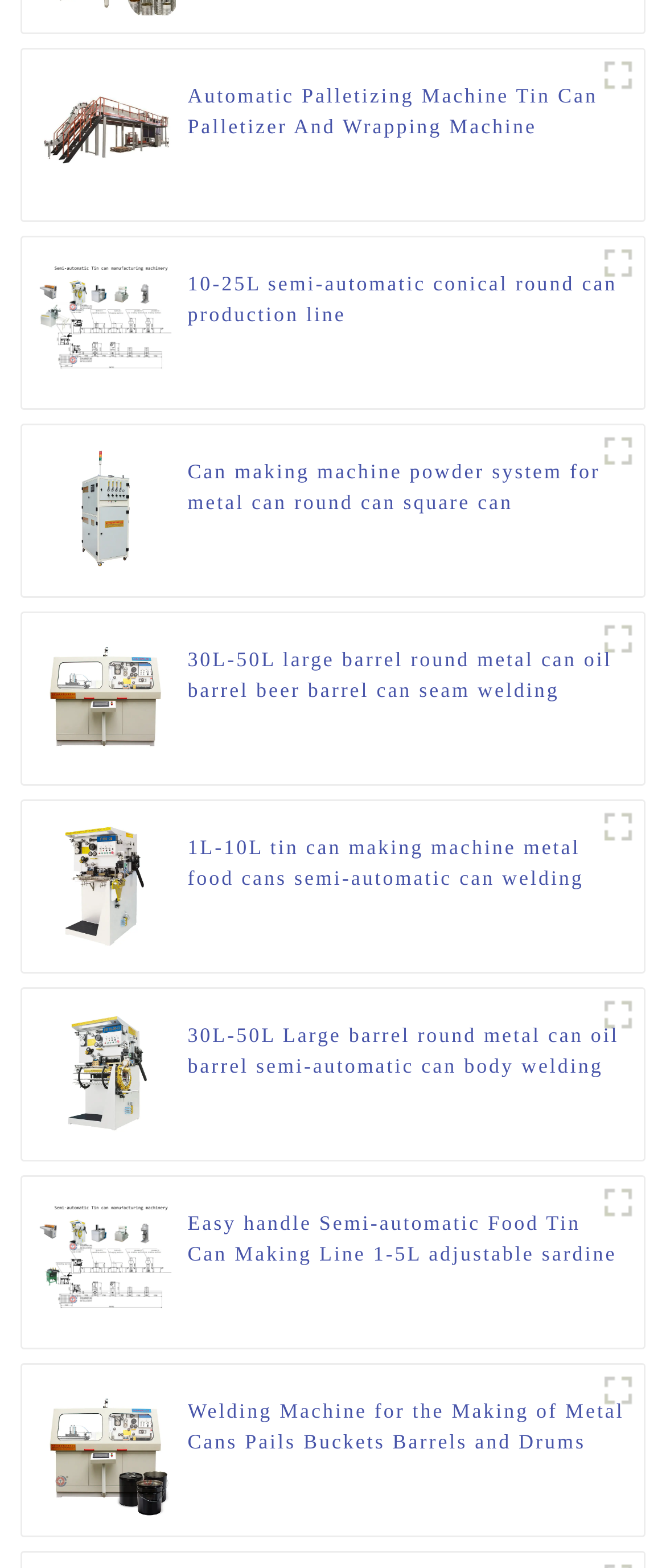Identify the bounding box coordinates of the section that should be clicked to achieve the task described: "Learn about Can making machine powder system for metal can round can square can".

[0.282, 0.291, 0.942, 0.33]